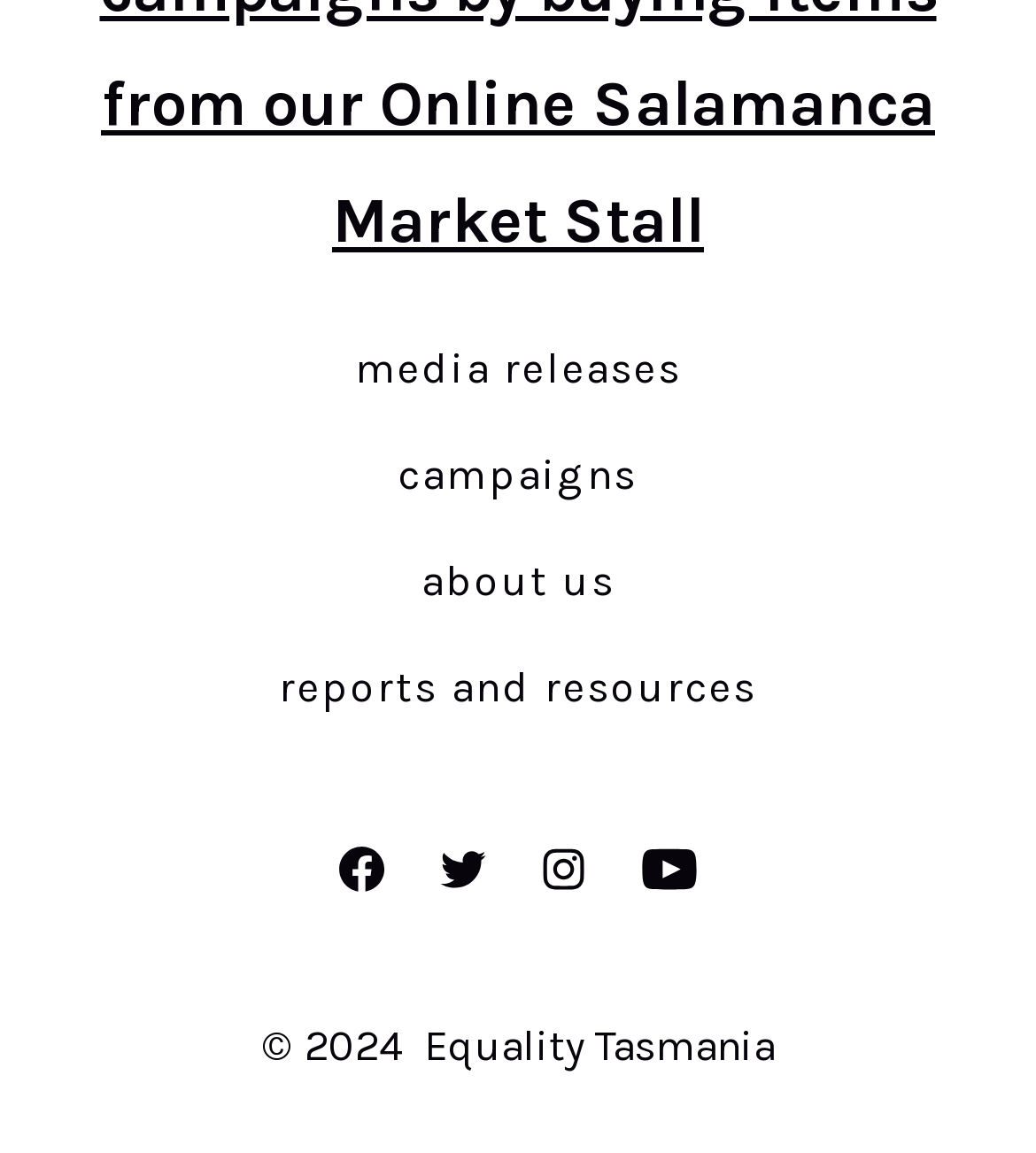What is the last menu item in the footer?
Using the information presented in the image, please offer a detailed response to the question.

I analyzed the navigation element with the bounding box coordinates [0.254, 0.273, 0.746, 0.642] and found the last link element with the text 'reports and resources' and bounding box coordinates [0.254, 0.55, 0.746, 0.642].